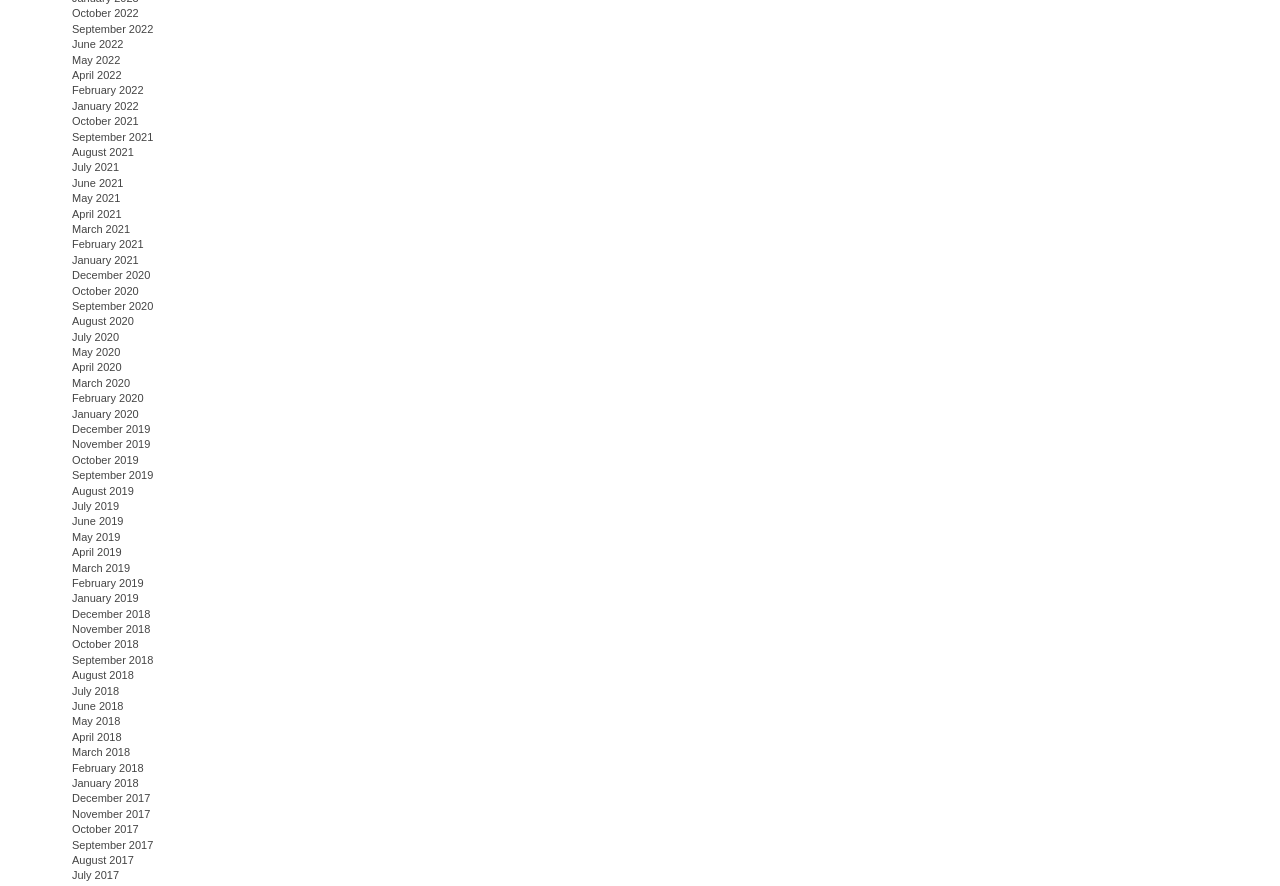Determine the bounding box coordinates of the clickable region to execute the instruction: "View October 2022". The coordinates should be four float numbers between 0 and 1, denoted as [left, top, right, bottom].

None